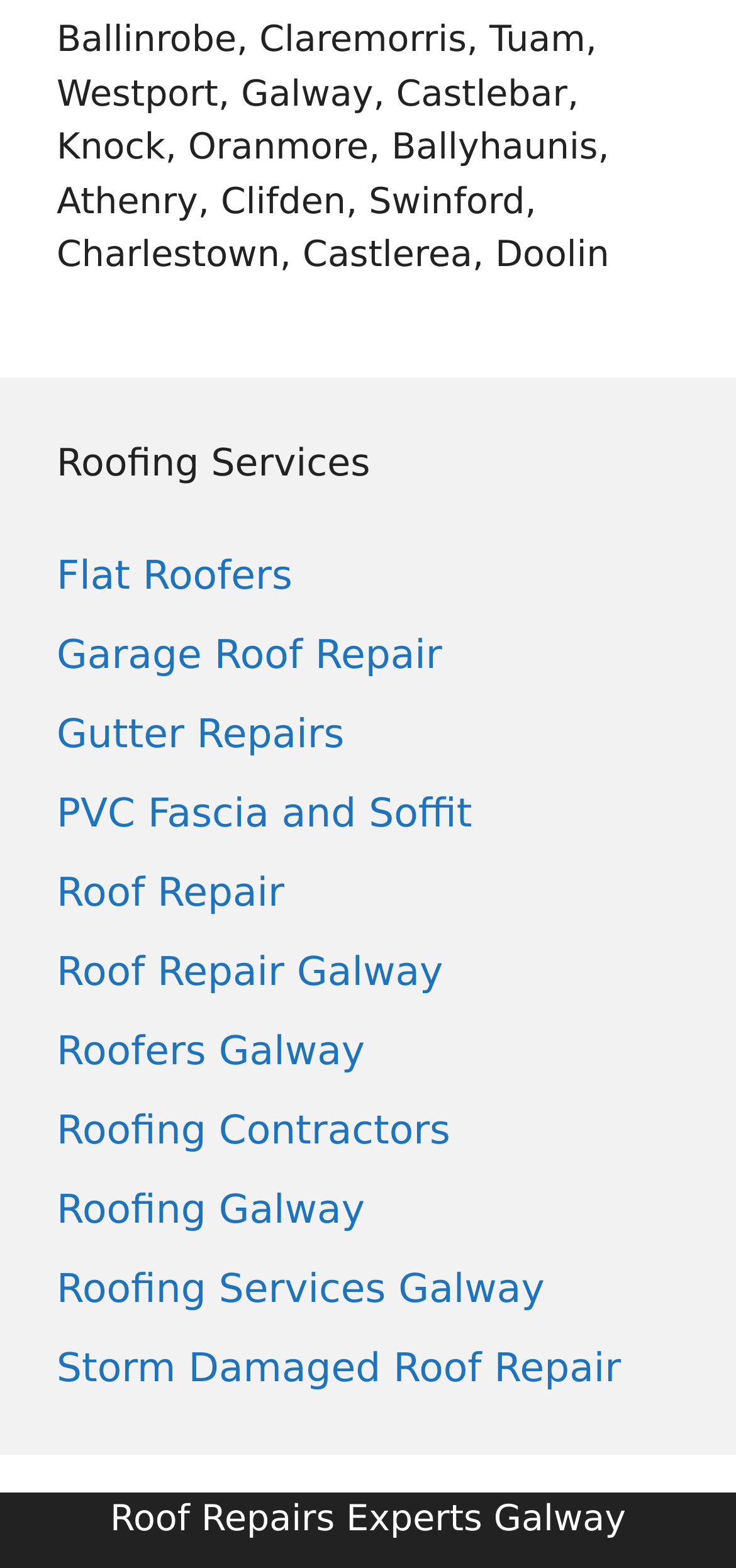Please find the bounding box coordinates of the clickable region needed to complete the following instruction: "Explore Roofing Contractors". The bounding box coordinates must consist of four float numbers between 0 and 1, i.e., [left, top, right, bottom].

[0.077, 0.706, 0.612, 0.735]